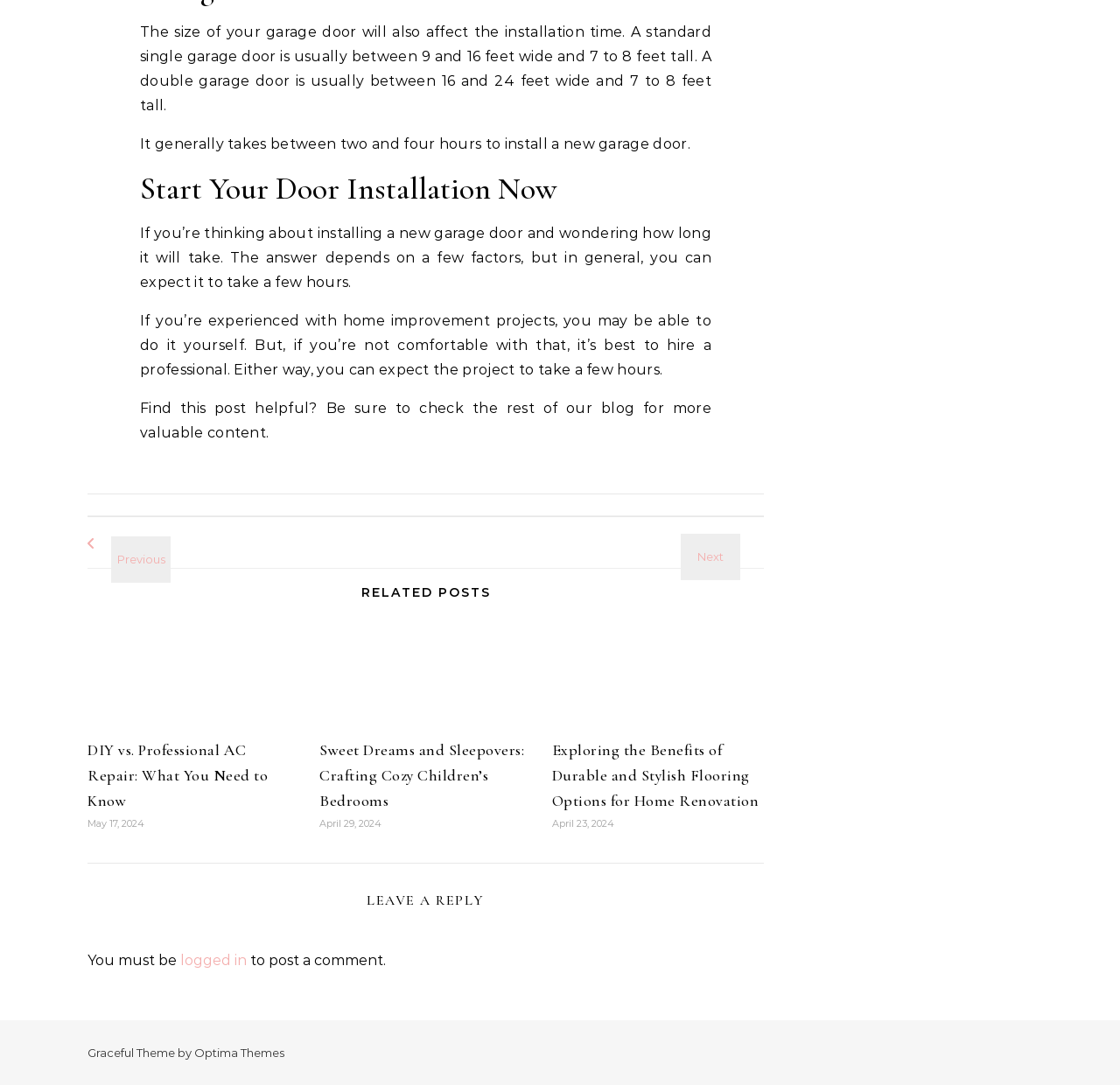Provide the bounding box coordinates, formatted as (top-left x, top-left y, bottom-right x, bottom-right y), with all values being floating point numbers between 0 and 1. Identify the bounding box of the UI element that matches the description: Optima Themes

[0.173, 0.964, 0.254, 0.976]